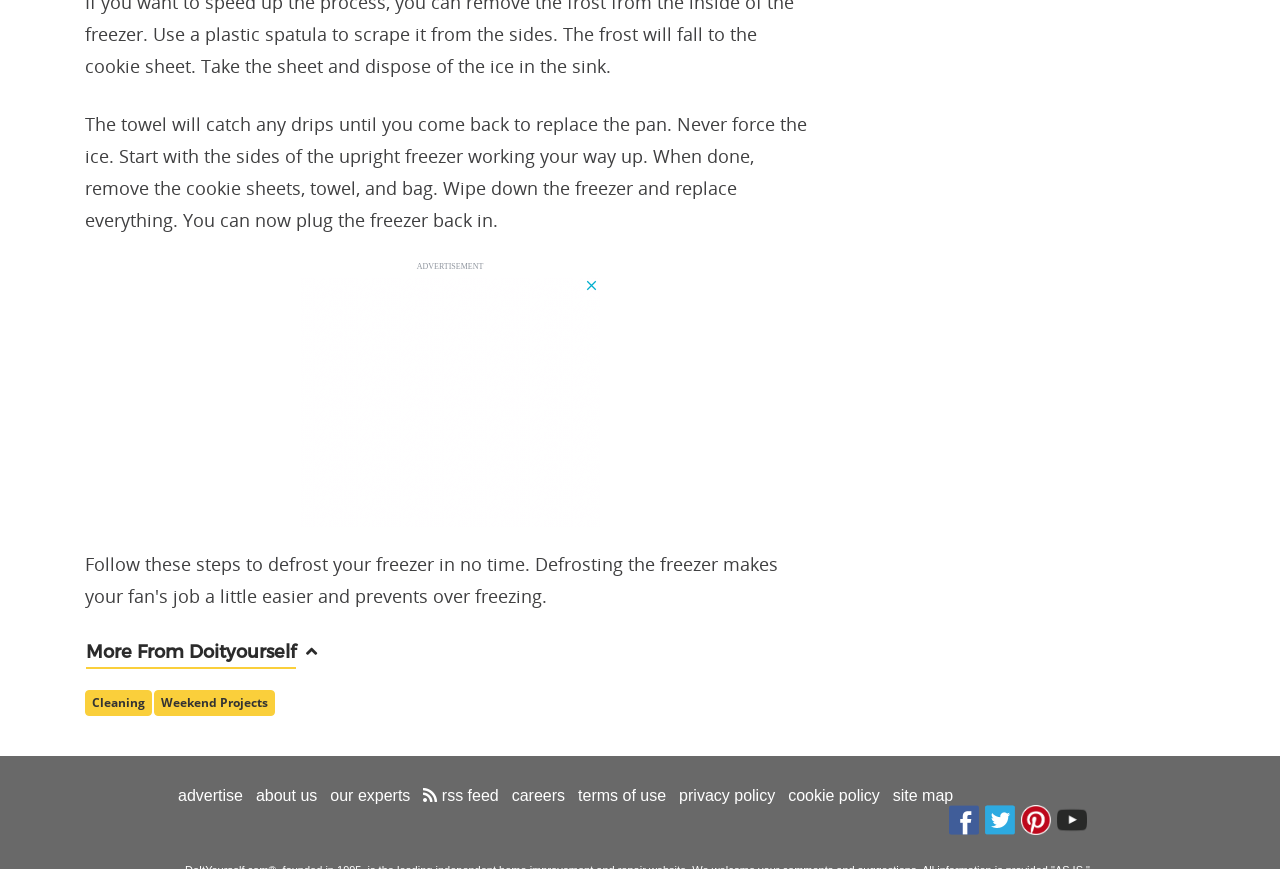Identify the bounding box coordinates of the clickable section necessary to follow the following instruction: "Click the 'More From Doityourself' button". The coordinates should be presented as four float numbers from 0 to 1, i.e., [left, top, right, bottom].

[0.066, 0.734, 0.637, 0.771]